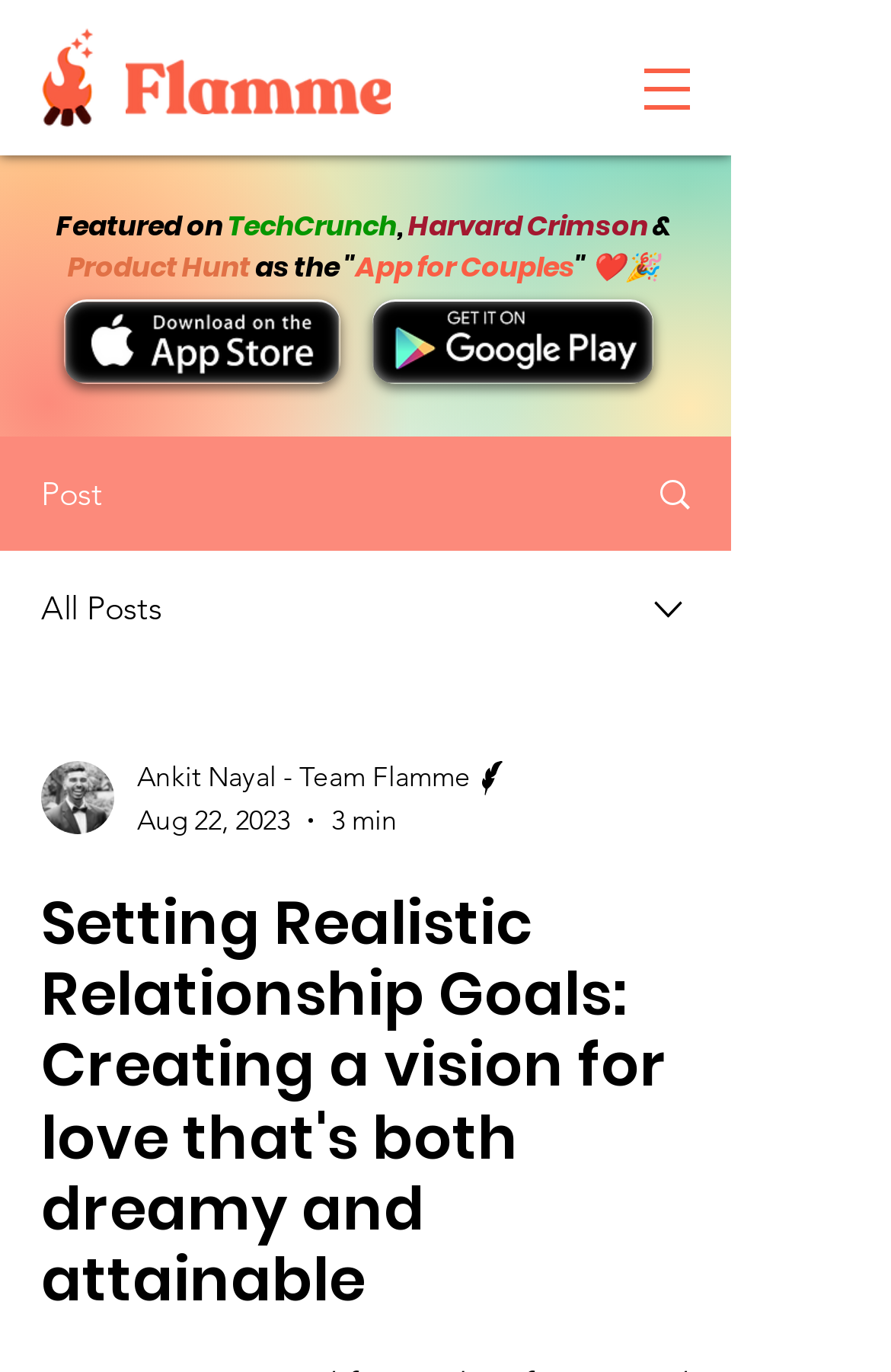What are the two options to download the app?
Based on the visual details in the image, please answer the question thoroughly.

The two options to download the app are App store and Google play, which are indicated by the two buttons with images of 'App store download.png' and 'Google play download.png' respectively.